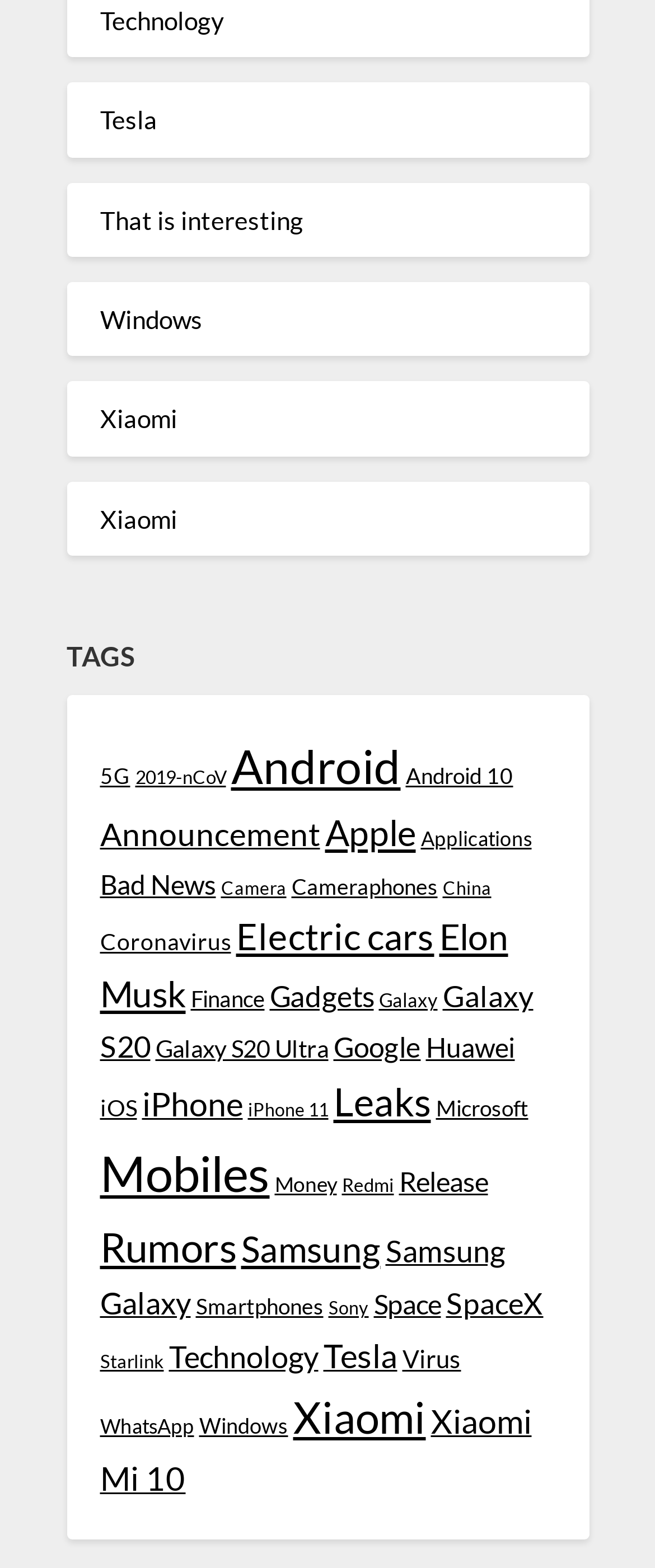How many items are related to 'Leaks'?
Please analyze the image and answer the question with as much detail as possible.

The link element 'Leaks (82 items)' has a text description indicating that there are 82 items related to 'Leaks'.